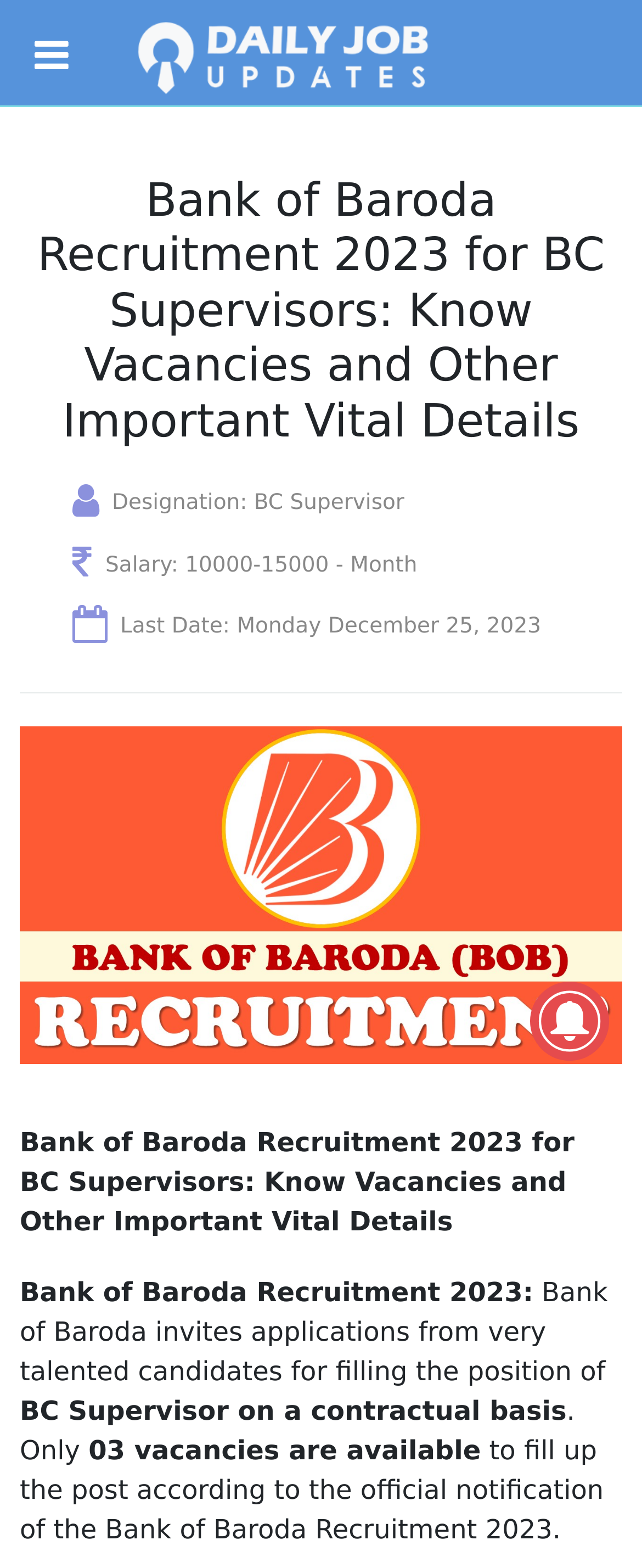Provide the bounding box coordinates of the HTML element described by the text: "title="Menu"". The coordinates should be in the format [left, top, right, bottom] with values between 0 and 1.

[0.038, 0.011, 0.169, 0.049]